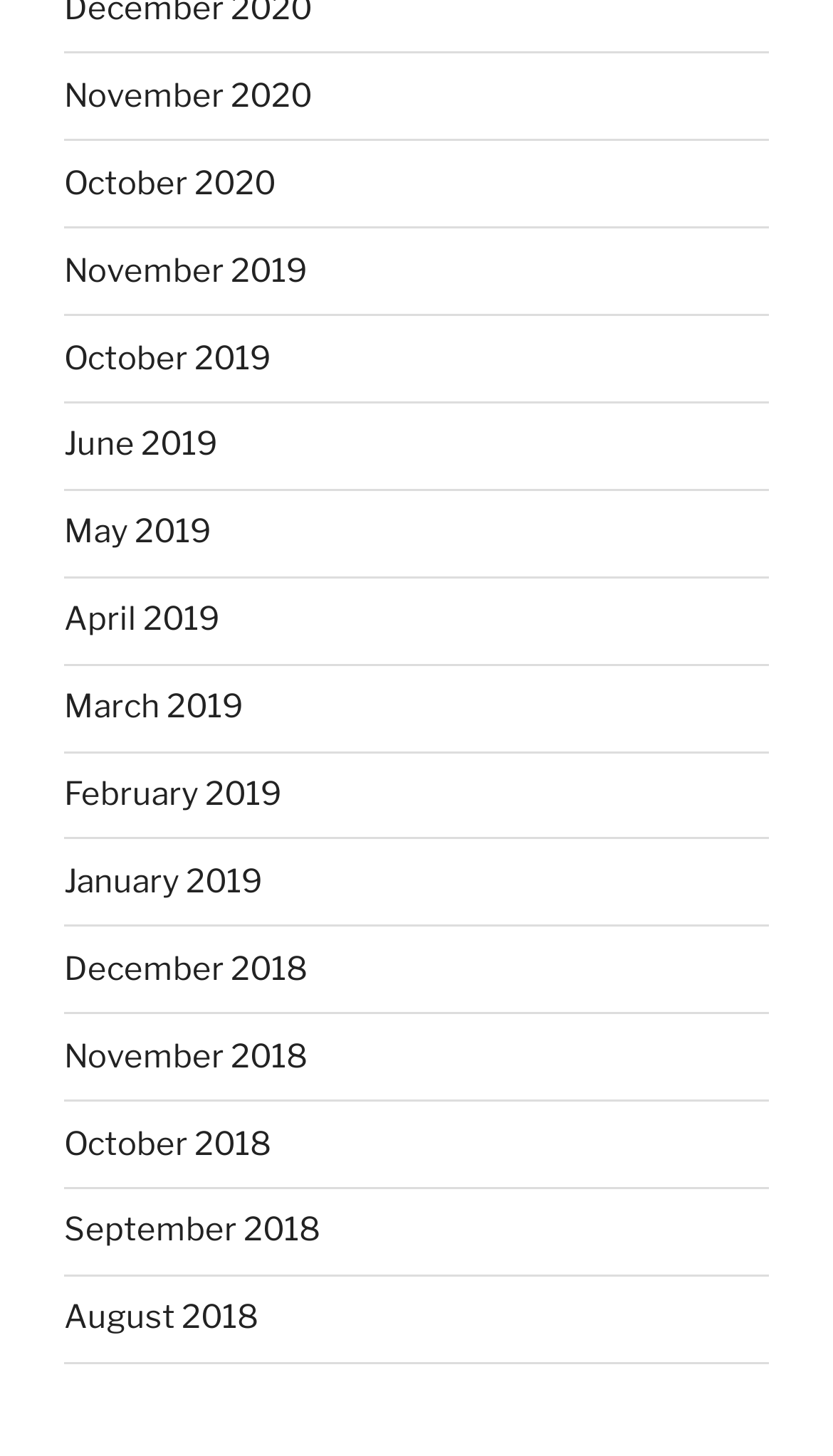Provide the bounding box coordinates for the area that should be clicked to complete the instruction: "view June 2019".

[0.077, 0.292, 0.262, 0.319]